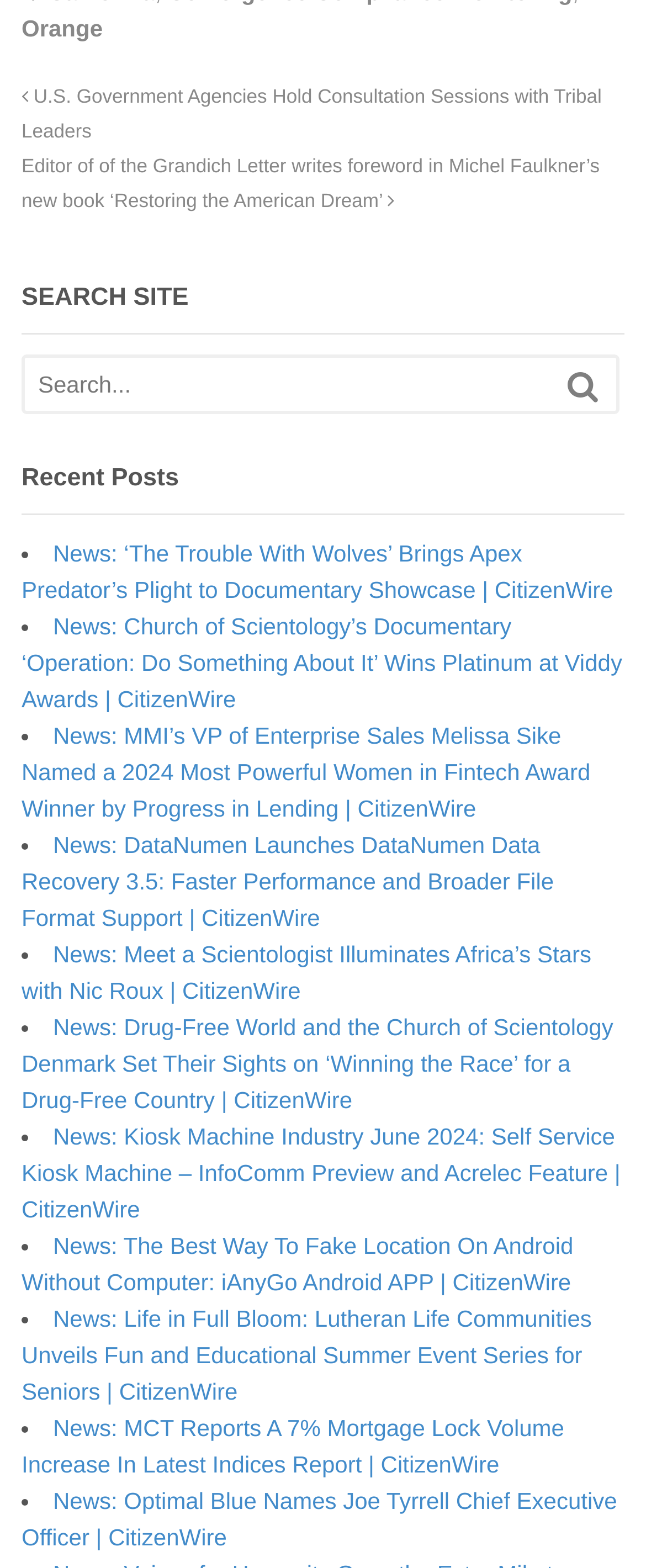Determine the bounding box coordinates of the clickable region to carry out the instruction: "Search for something".

[0.038, 0.229, 0.857, 0.262]